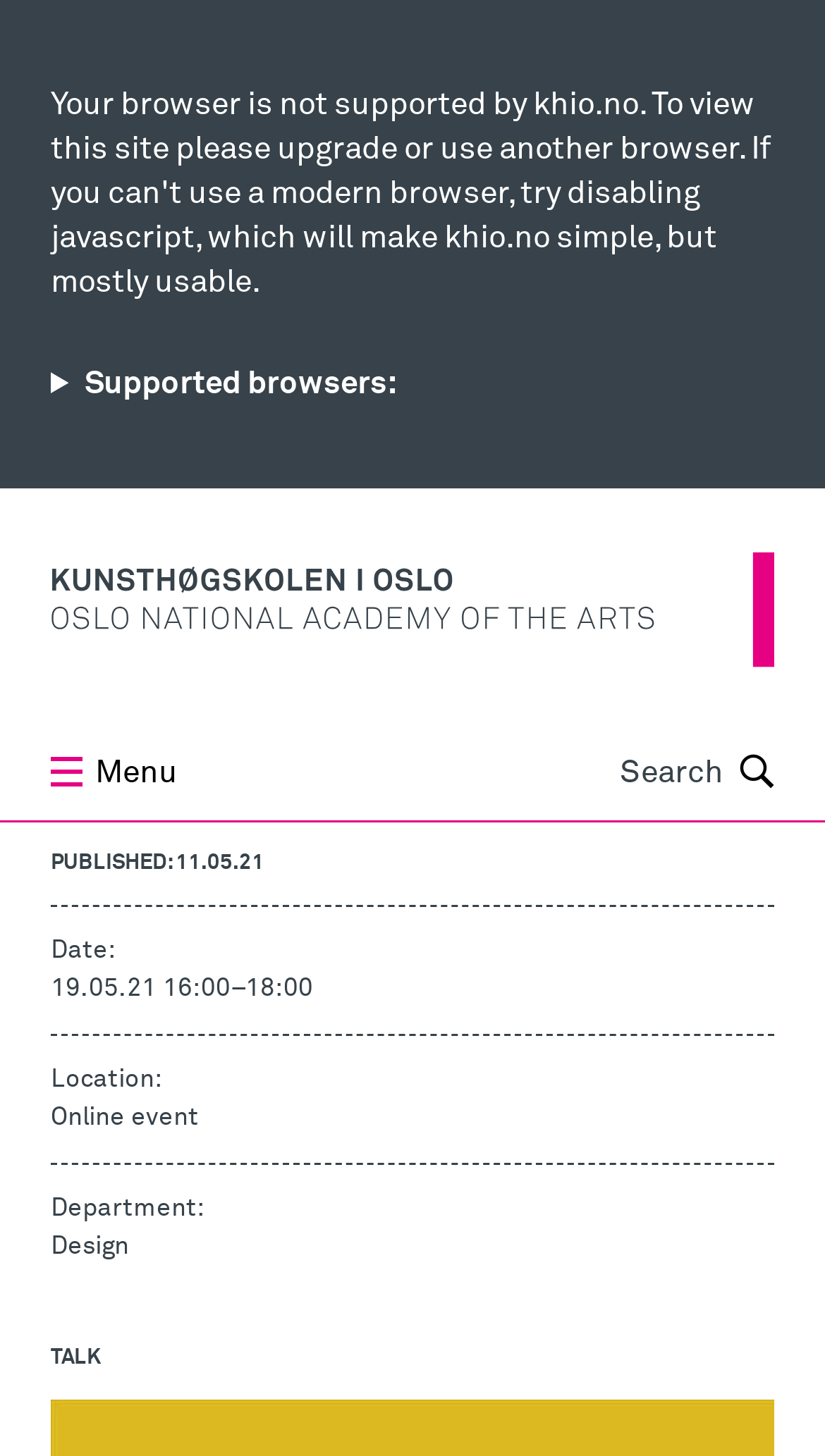What department is the event related to?
Please elaborate on the answer to the question with detailed information.

I found a StaticText element with the text 'Department:' followed by another StaticText element with the text 'Design'. This suggests that the event is related to the Design department.